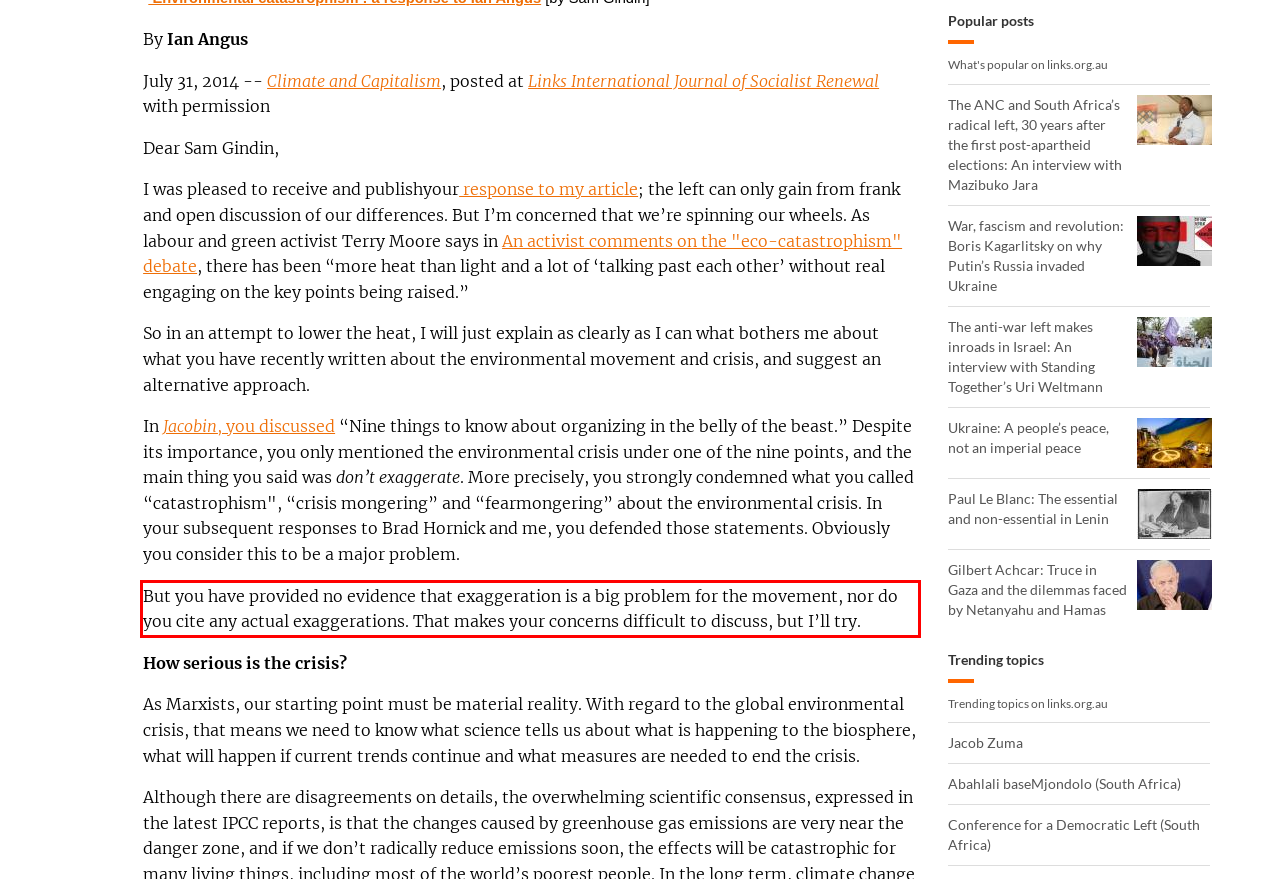You are given a screenshot with a red rectangle. Identify and extract the text within this red bounding box using OCR.

But you have provided no evidence that exaggeration is a big problem for the movement, nor do you cite any actual exaggerations. That makes your concerns difficult to discuss, but I’ll try.